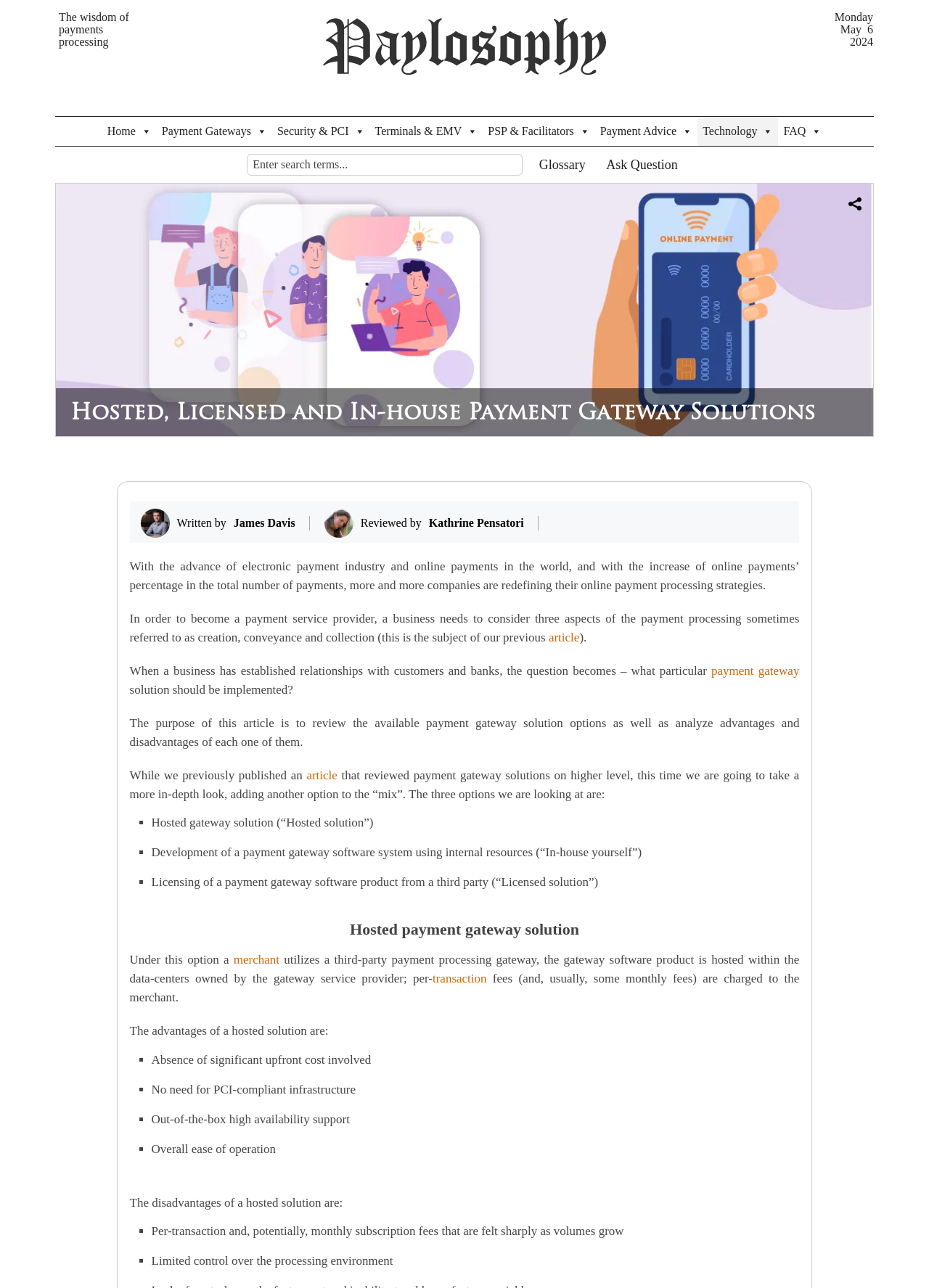Pinpoint the bounding box coordinates of the area that must be clicked to complete this instruction: "Click the 'Home' link".

[0.11, 0.091, 0.169, 0.113]